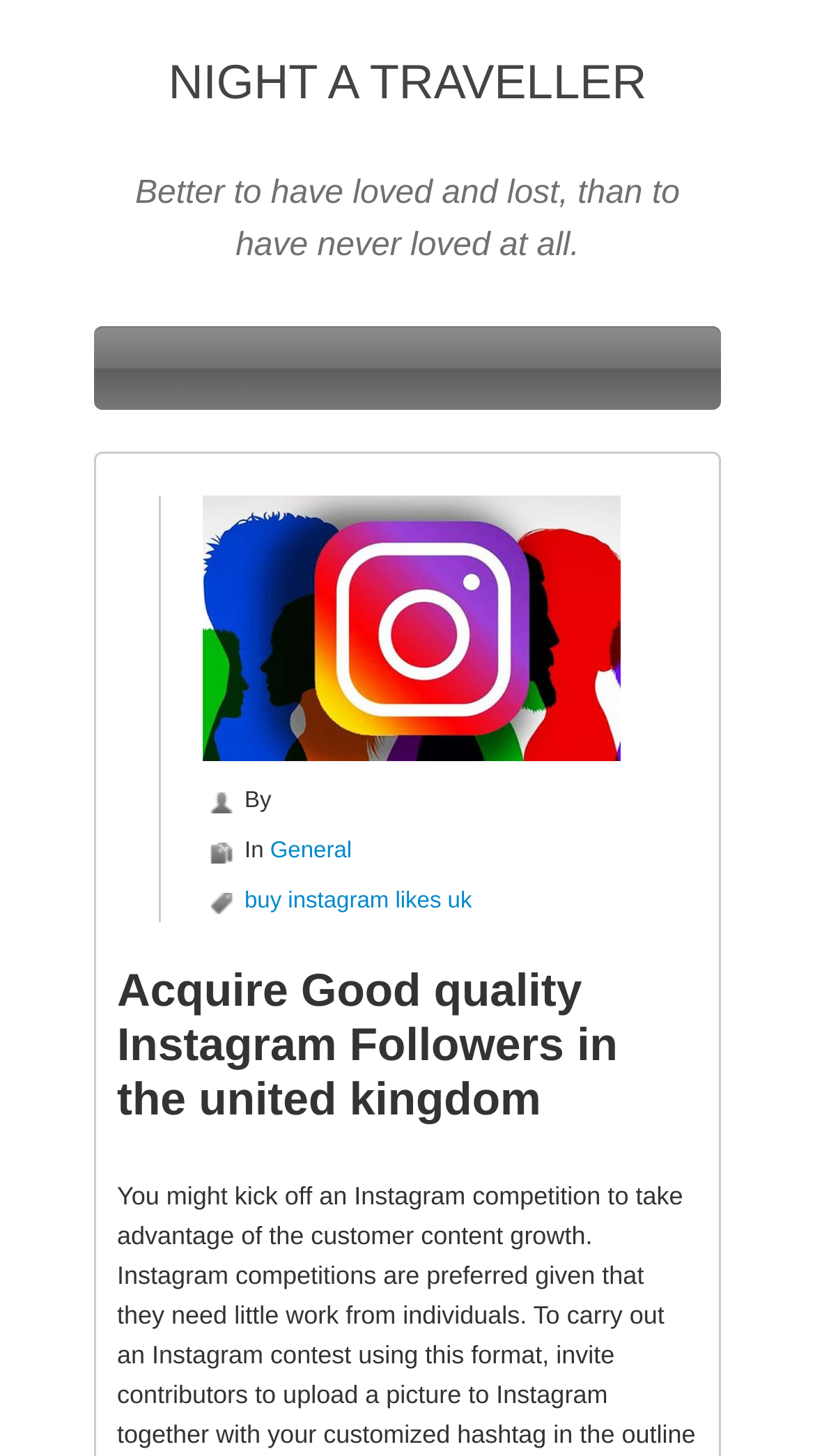What is the quote on the top?
Analyze the screenshot and provide a detailed answer to the question.

I found a StaticText element with the quote 'Better to have loved and lost, than to have never loved at all.' at the top of the webpage, which suggests that the quote is a prominent element on the page.